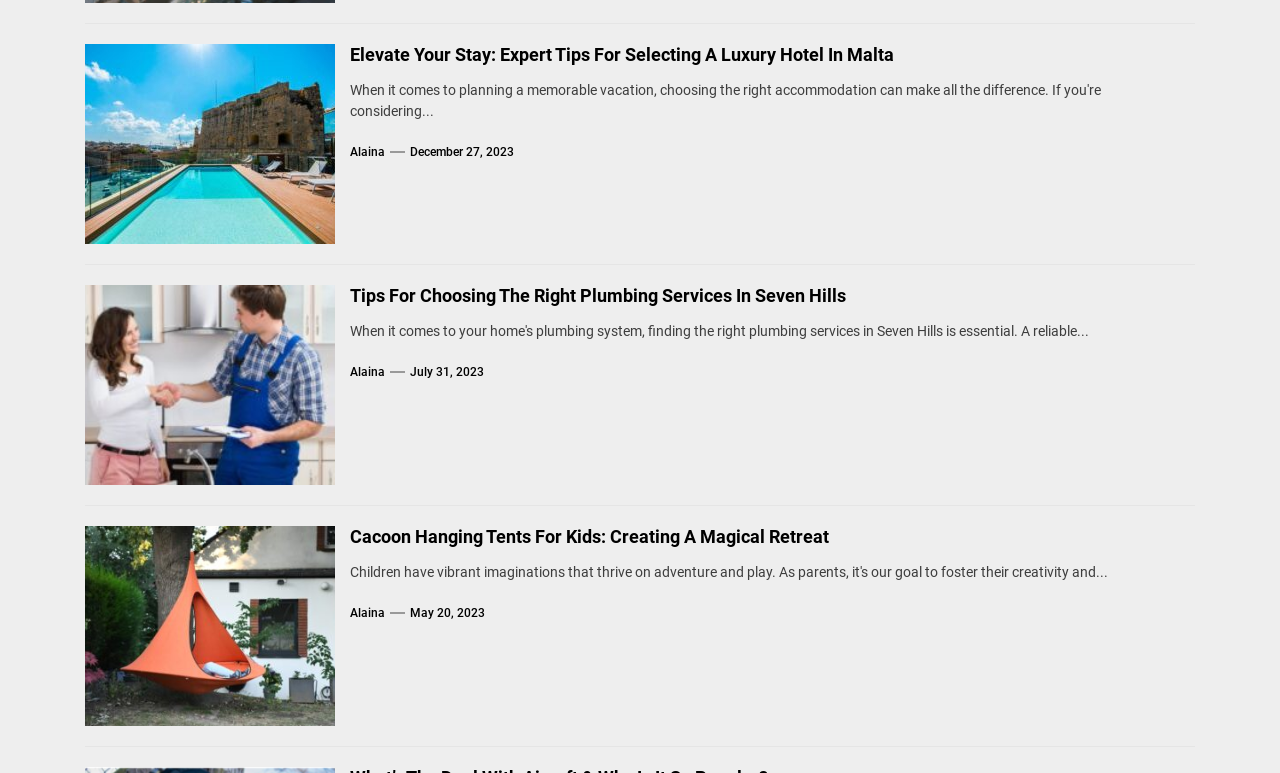What is the topic of the first article?
Based on the image, provide a one-word or brief-phrase response.

Luxury Hotel In Malta